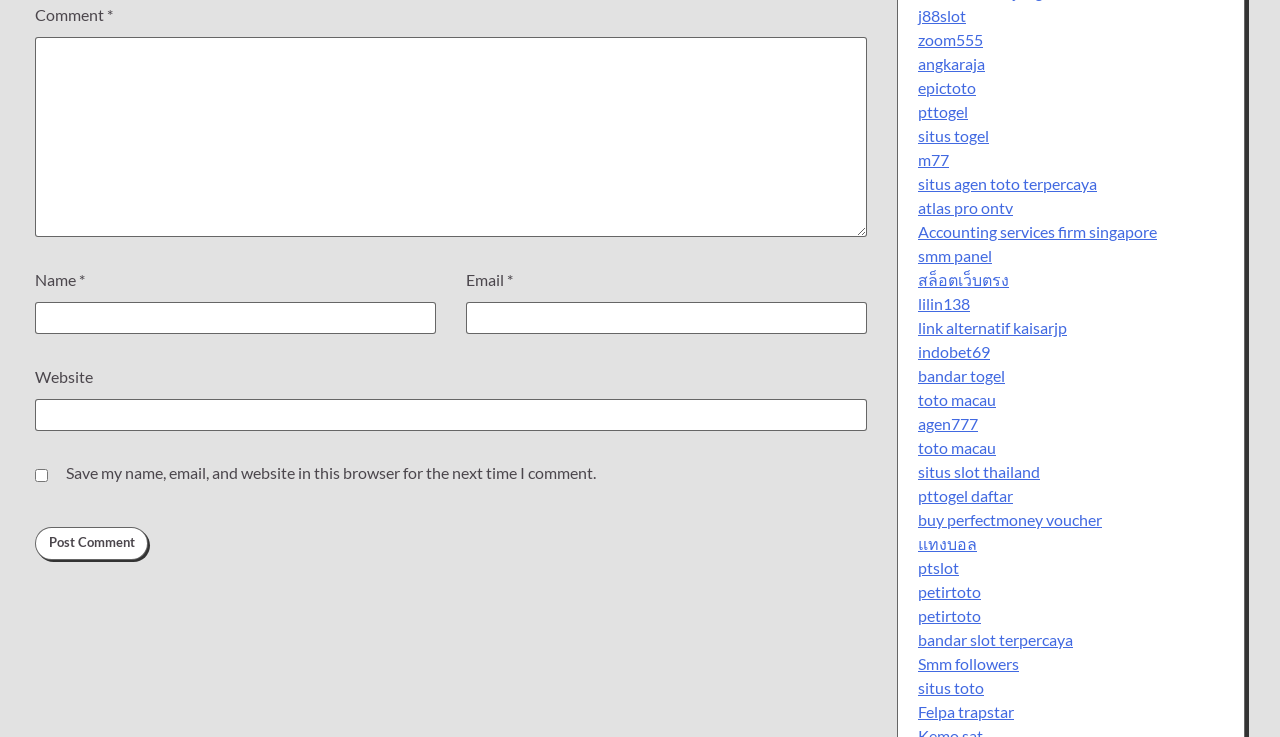What is the label of the first textbox?
Please give a detailed and elaborate explanation in response to the question.

The first textbox has a label 'Comment' which is a StaticText element with ID 924, indicating that it is a required field for users to input their comments.